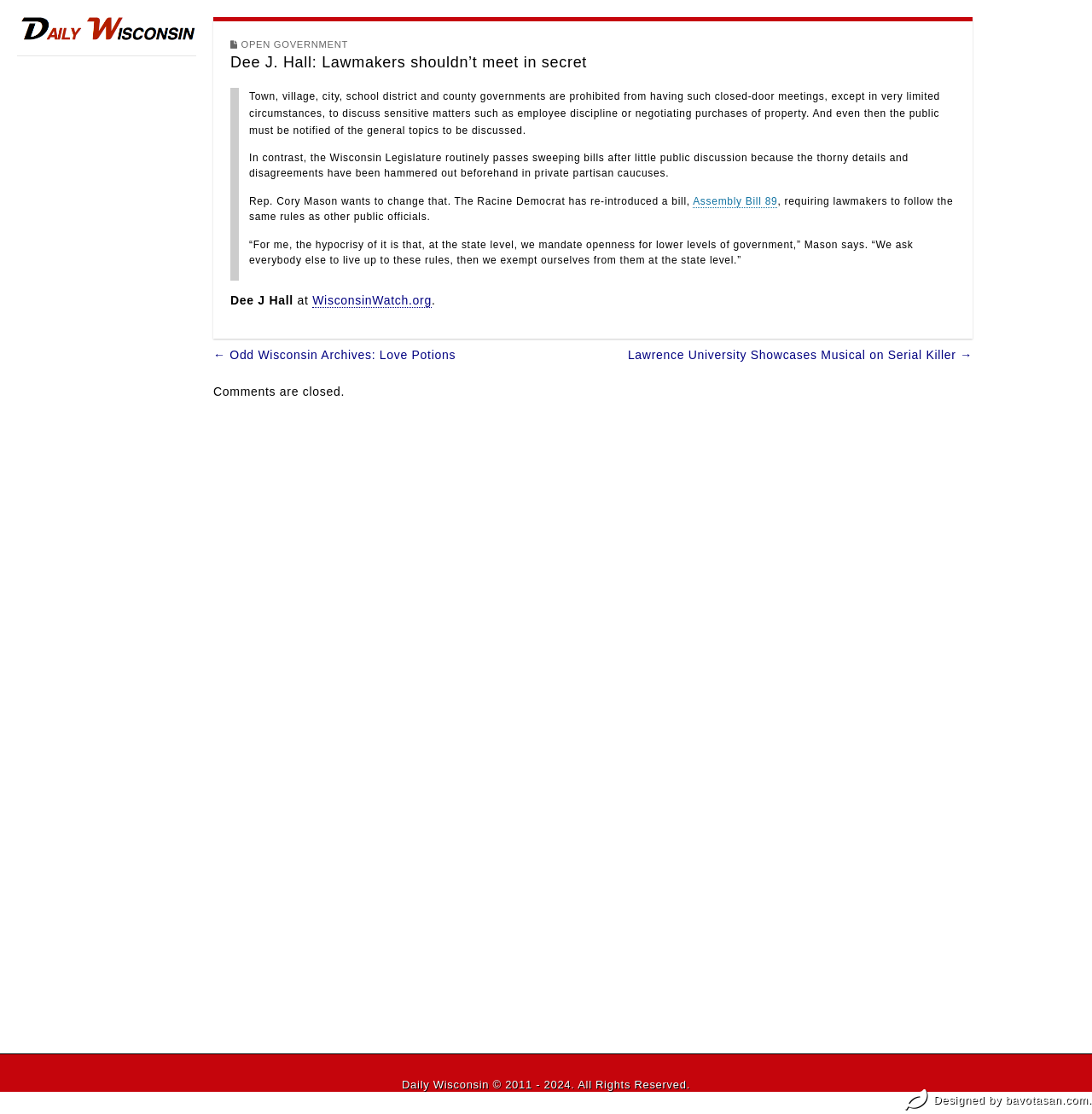Respond to the question with just a single word or phrase: 
What is the name of the bill mentioned in the article?

Assembly Bill 89